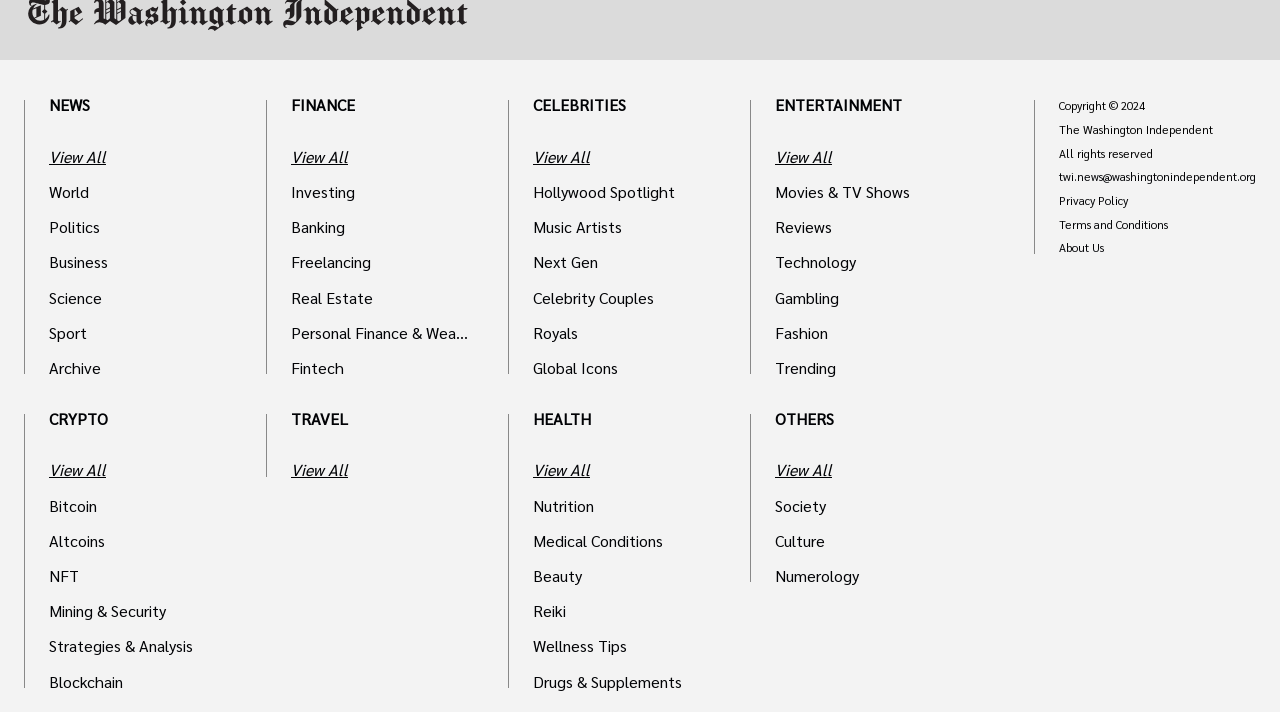How many main categories are on the webpage?
Please provide a comprehensive answer based on the information in the image.

There are 8 main categories on the webpage: 'NEWS', 'FINANCE', 'CELEBRITIES', 'ENTERTAINMENT', 'CRYPTO', 'TRAVEL', 'HEALTH', and 'OTHERS'.